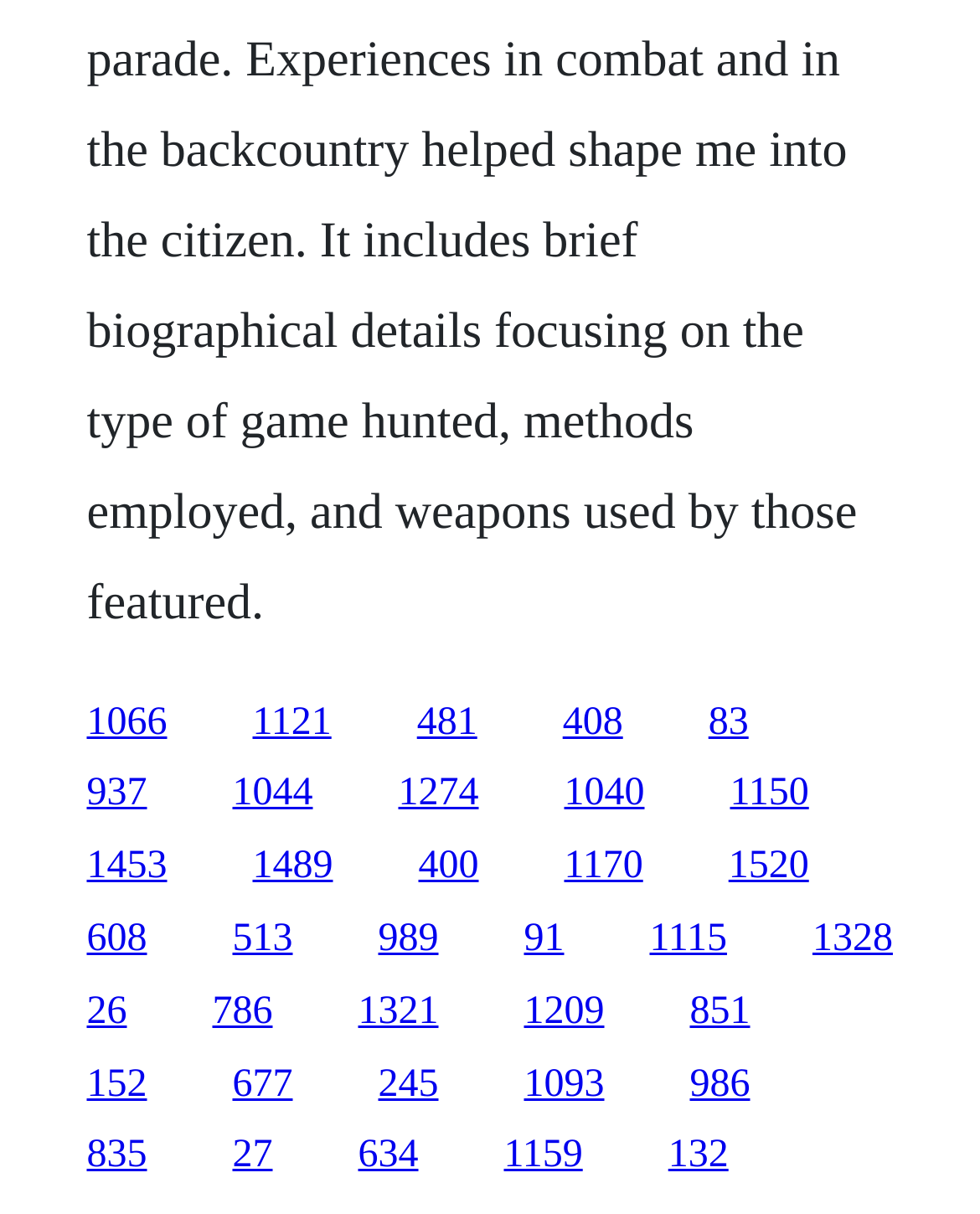Please identify the bounding box coordinates of the area that needs to be clicked to fulfill the following instruction: "follow the twenty-first link."

[0.704, 0.815, 0.765, 0.85]